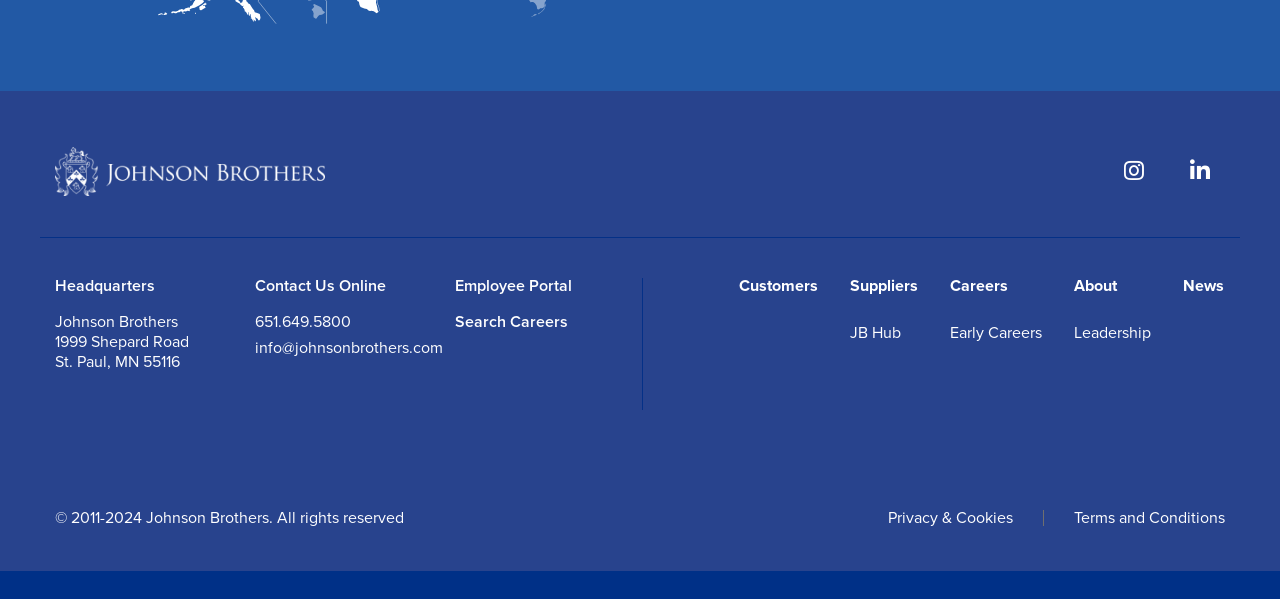Identify the bounding box coordinates necessary to click and complete the given instruction: "Check the privacy and cookies policy".

[0.694, 0.848, 0.791, 0.881]